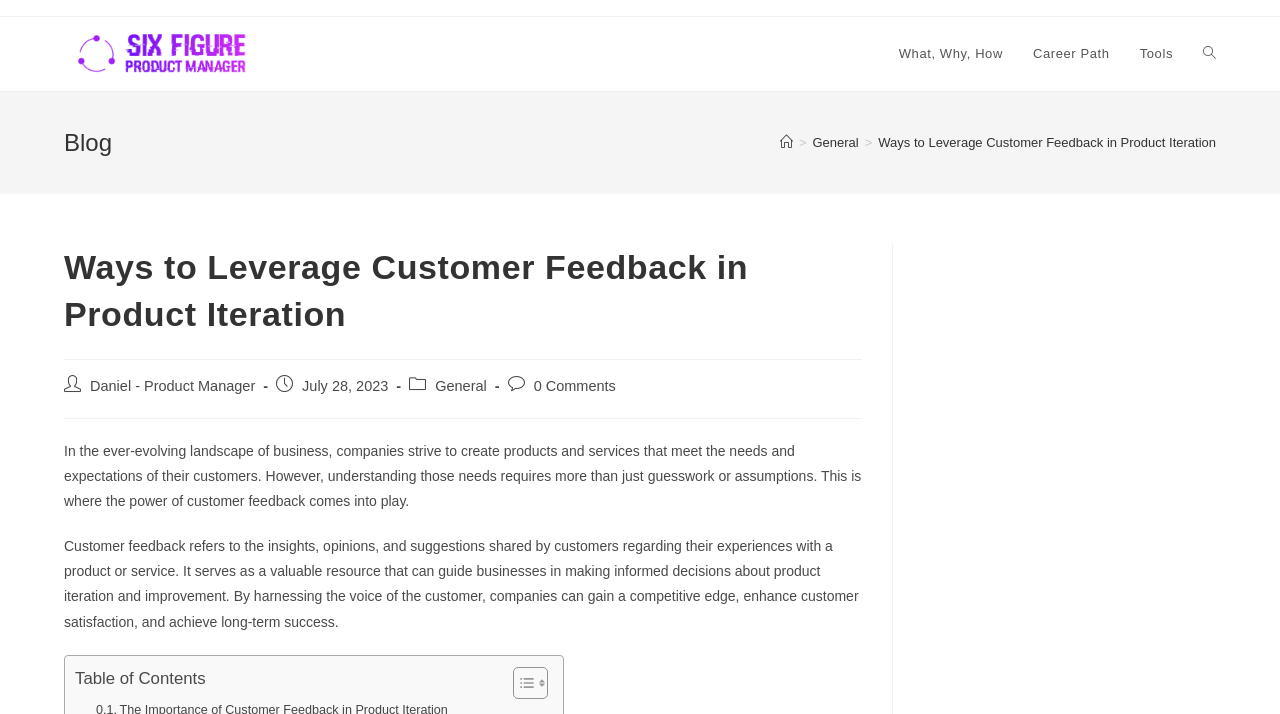Using the information in the image, give a comprehensive answer to the question: 
What is the author of this post?

I determined the author by looking at the 'Post author' section, which shows a link 'Daniel - Product Manager'. This is the author of the post.